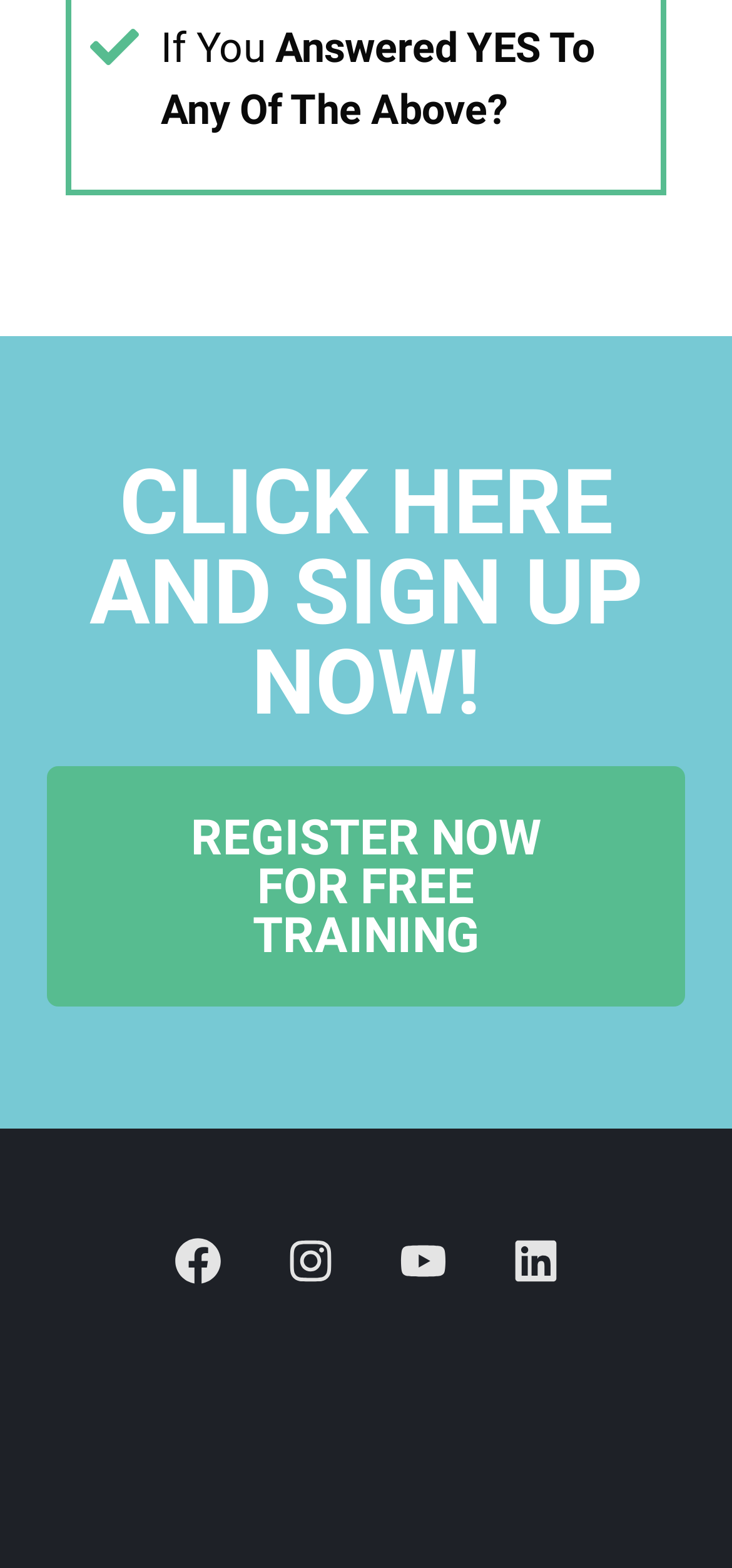Please determine the bounding box coordinates for the element with the description: "Instagram".

[0.359, 0.774, 0.487, 0.834]